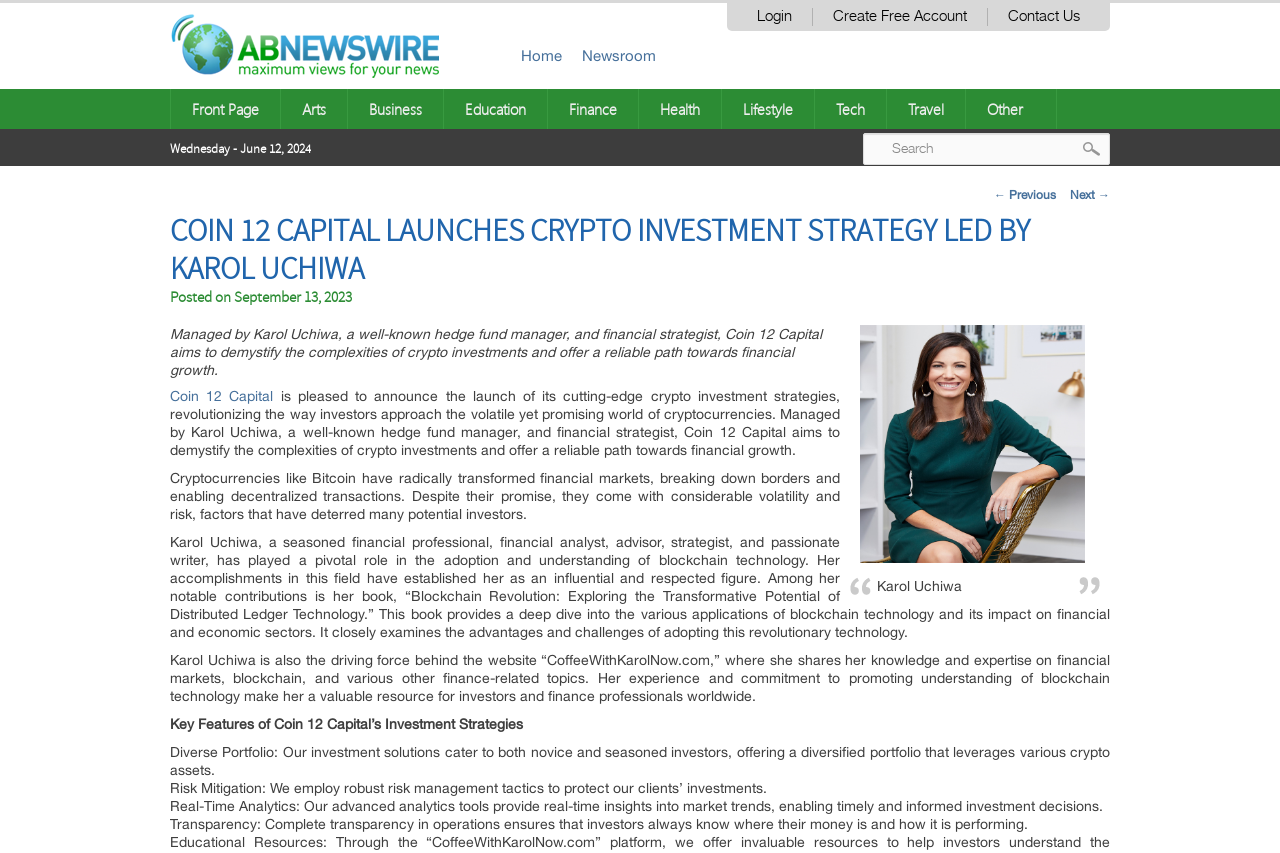What are the key features of Coin 12 Capital’s investment strategies?
Please give a well-detailed answer to the question.

I found the key features by reading the text content of the webpage, specifically the section with the heading 'Key Features of Coin 12 Capital’s Investment Strategies' which lists the features as bullet points.